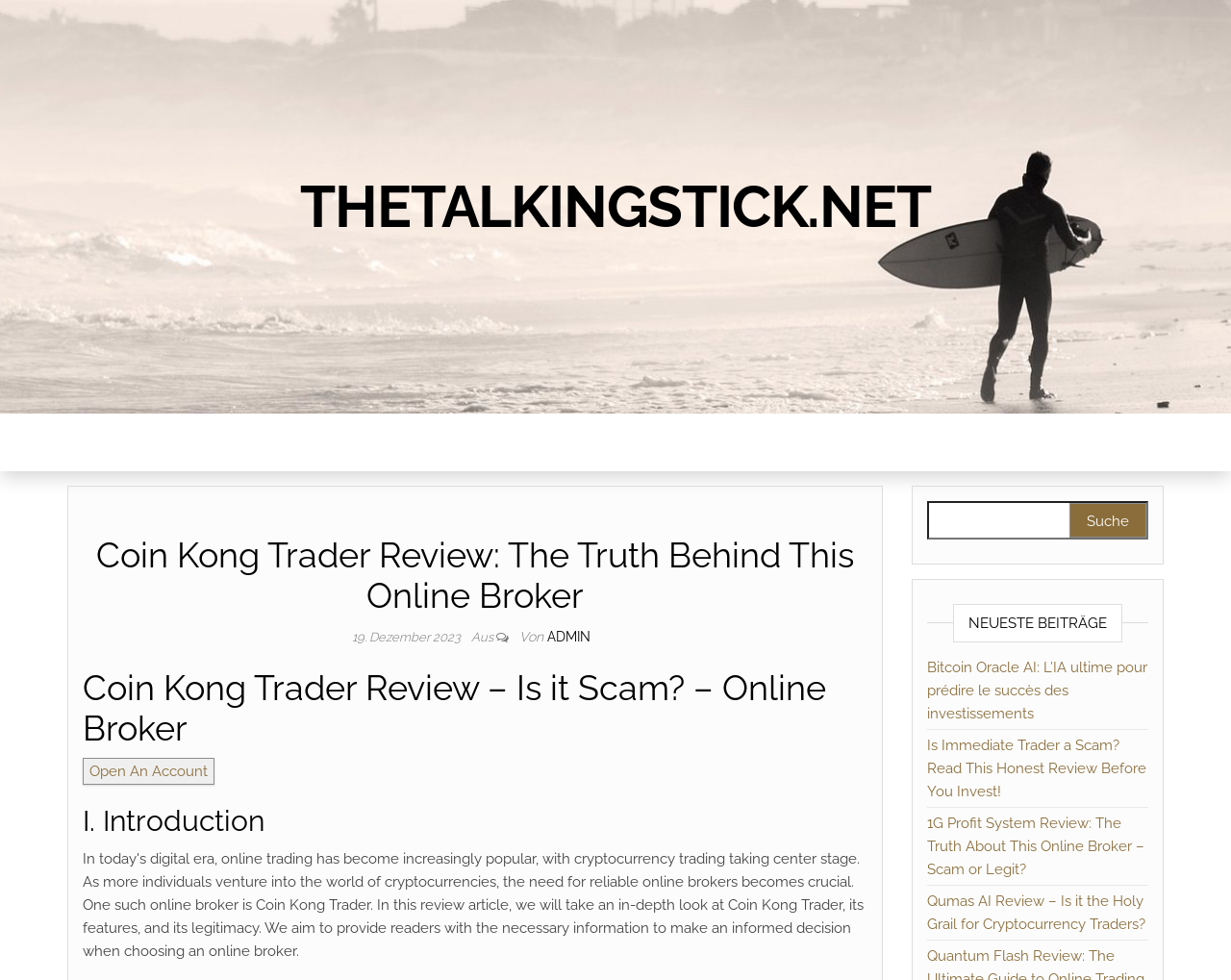Create a detailed narrative of the webpage’s visual and textual elements.

This webpage is a review of Coin Kong Trader, an online broker. At the top, there is a link to the website "thetalkingstick.net" and a heading that displays the title of the review. Below the title, there is a date "19. Dezember 2023" and the author's name "ADMIN". 

The main content of the review is divided into sections, starting with an introduction. There is a prominent call-to-action button "Open An Account" on the left side, which is likely a key action the website wants visitors to take.

On the right side, there is a search bar with a placeholder text "Suche nach:" and a button to initiate the search. Below the search bar, there are four links to recent articles, including reviews of other online brokers and cryptocurrency trading systems.

The review itself appears to be a lengthy article, but the exact content is not specified. There are no images on the page. The overall layout is organized, with clear headings and concise text.